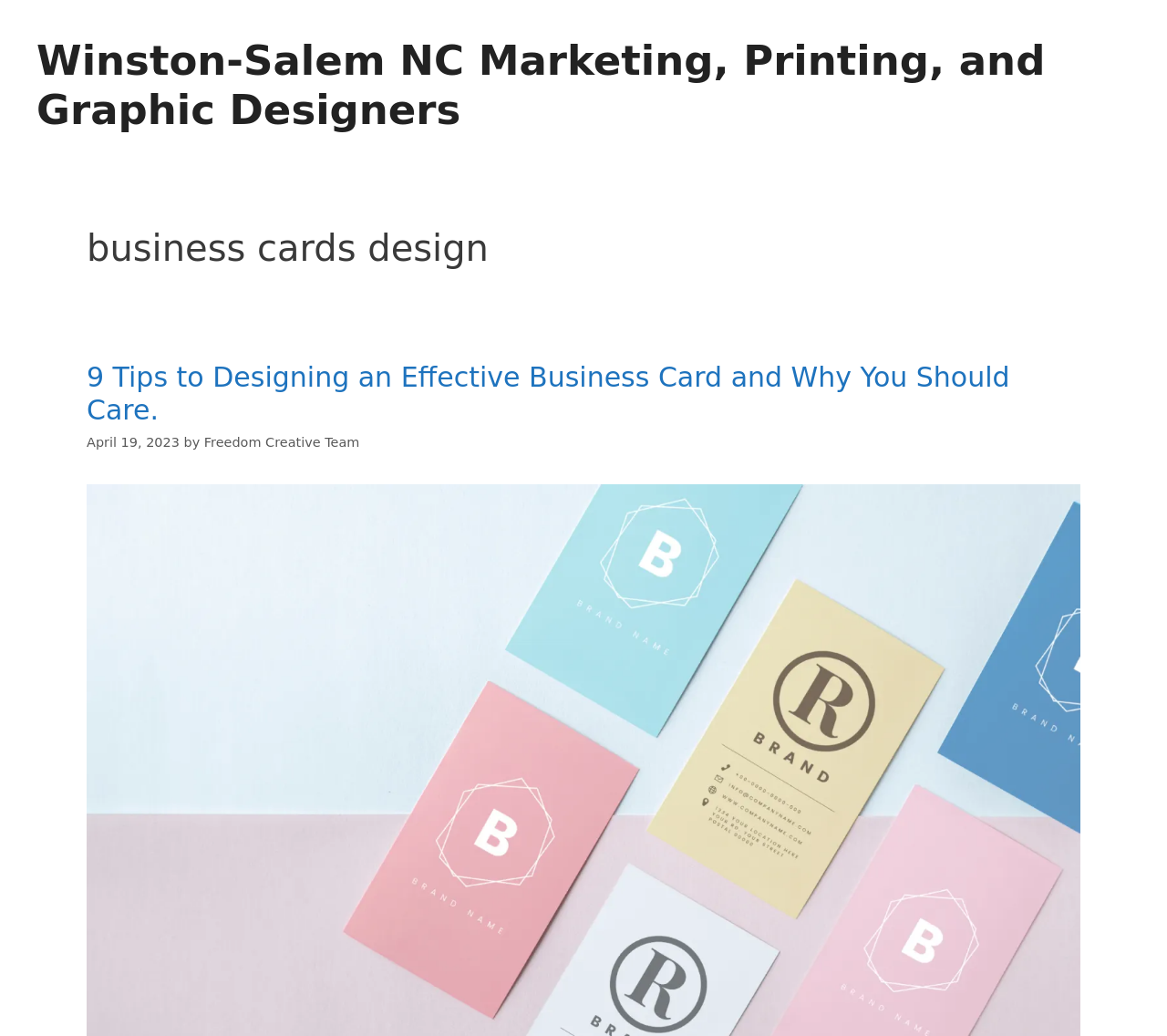What is the topic of the article?
Provide a well-explained and detailed answer to the question.

Based on the webpage, the topic of the article is business card design, which is indicated by the heading 'business cards design' and the subheading '9 Tips to Designing an Effective Business Card and Why You Should Care.'